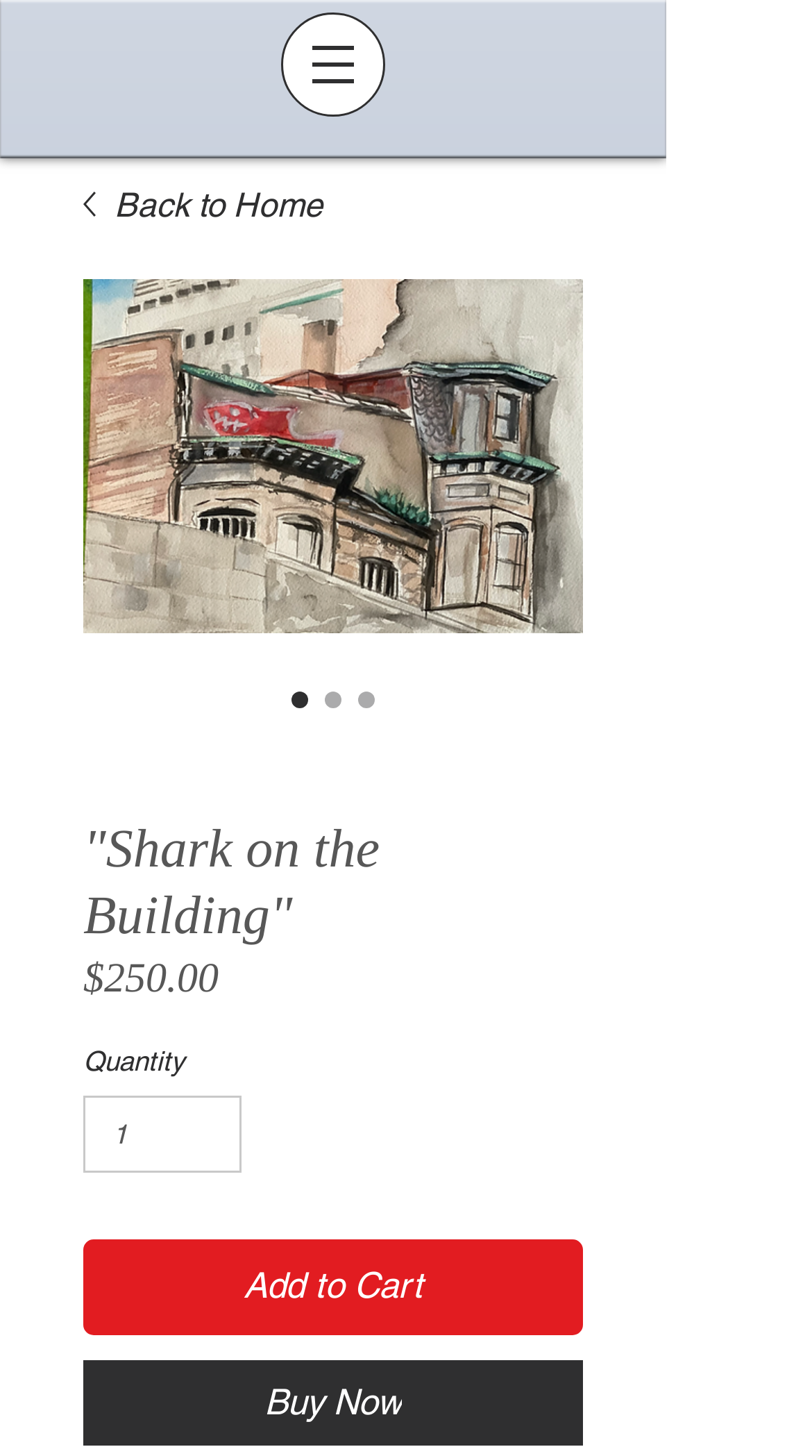What is the minimum quantity that can be purchased?
Please provide a single word or phrase in response based on the screenshot.

1